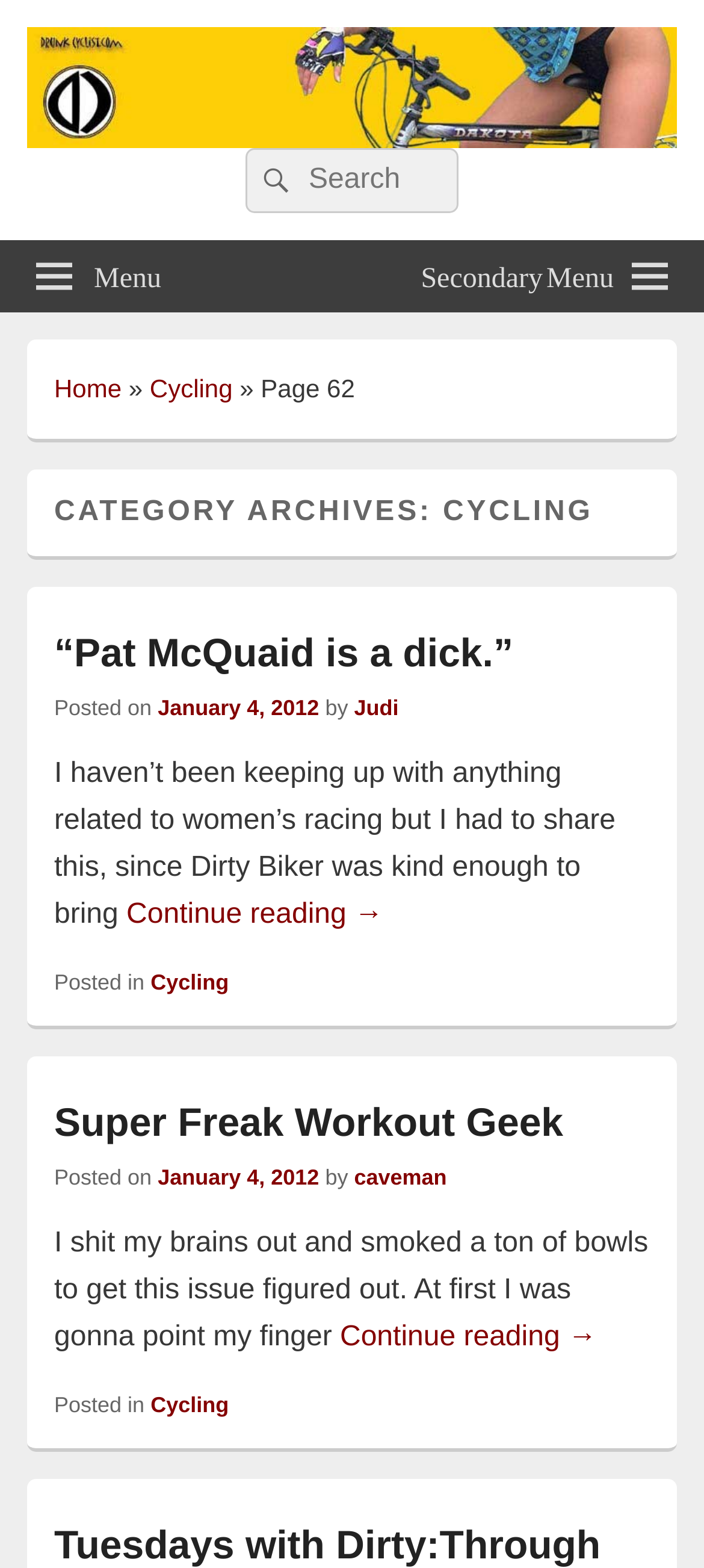Predict the bounding box coordinates of the area that should be clicked to accomplish the following instruction: "Go to the home page". The bounding box coordinates should consist of four float numbers between 0 and 1, i.e., [left, top, right, bottom].

[0.077, 0.238, 0.173, 0.256]